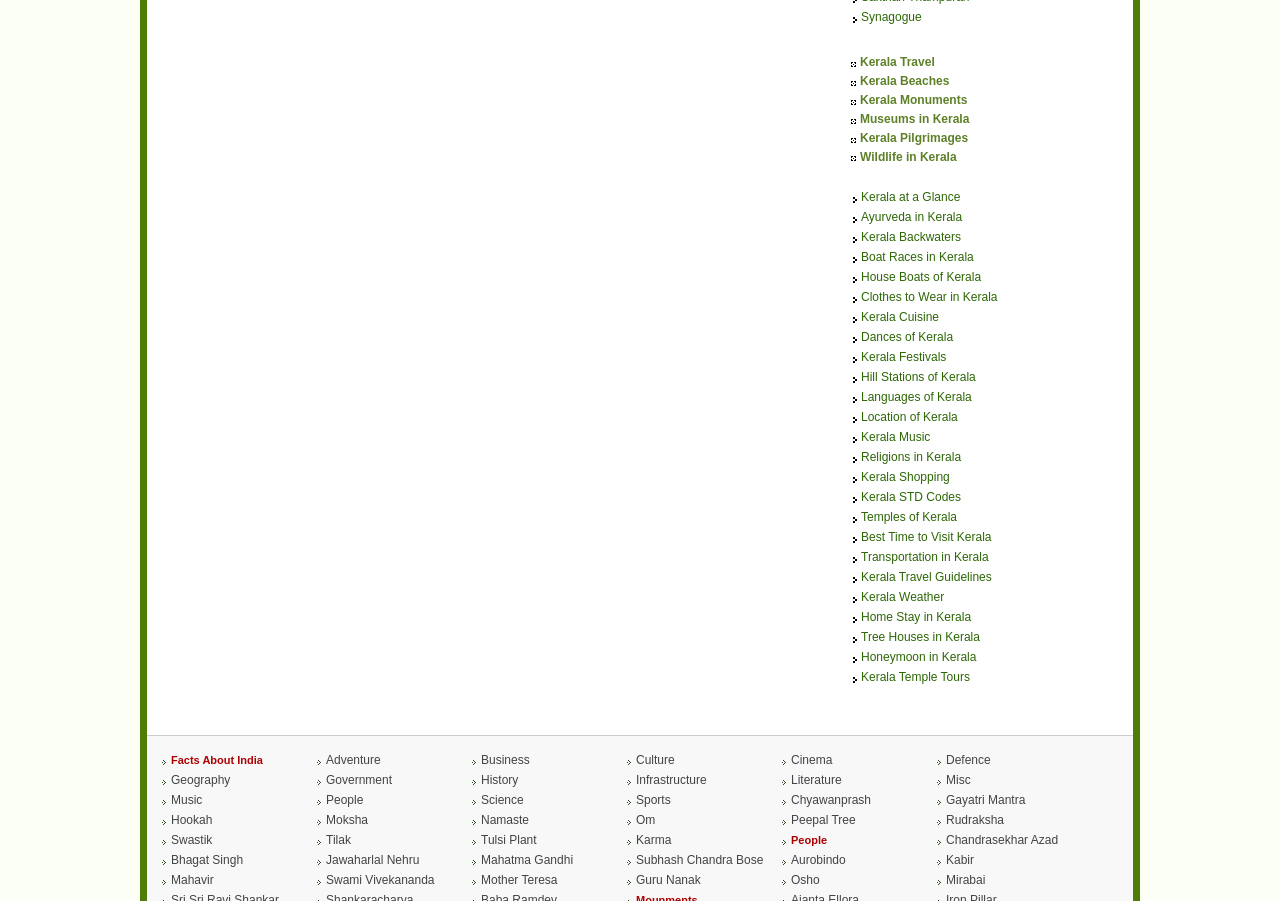Please specify the bounding box coordinates of the clickable section necessary to execute the following command: "View Kerala Travel".

[0.672, 0.061, 0.73, 0.077]